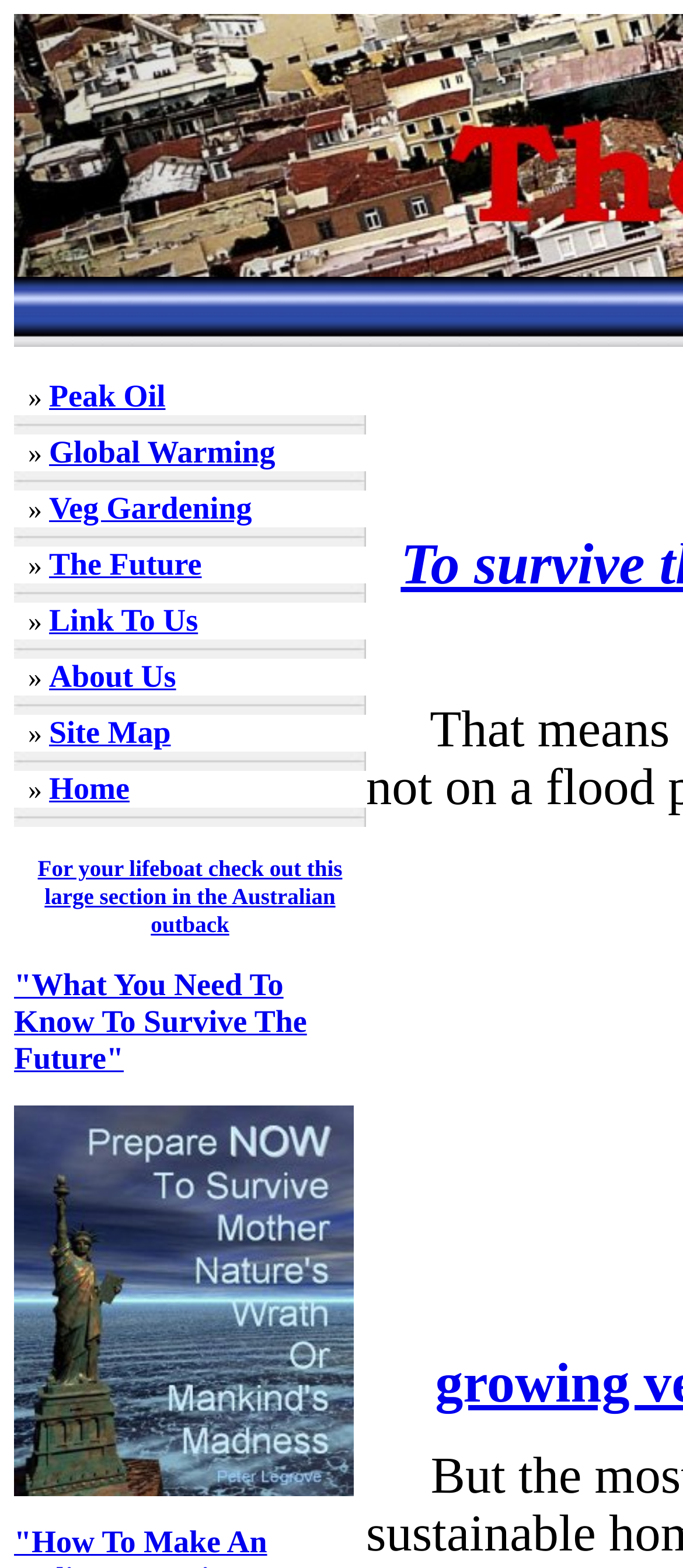Give a detailed account of the webpage.

The webpage "How To Survive The Future" is focused on communities and sustainable living. At the top, there are several links arranged horizontally, including "Peak Oil", "Global Warming", "Veg Gardening", "The Future", "Link To Us", "About Us", "Site Map", and "Home". These links are separated by small arrow symbols. 

Below these links, there is a prominent link "For your lifeboat check out this large section in the Australian outback" that takes up a significant amount of horizontal space. 

Further down, there is a link '"What You Need To Know To Survive The Future"' that is positioned above a similar link "What You Need To Know To Survive The Future" which is accompanied by an image with the same name. The image is positioned to the right of the link, and both elements are aligned vertically.